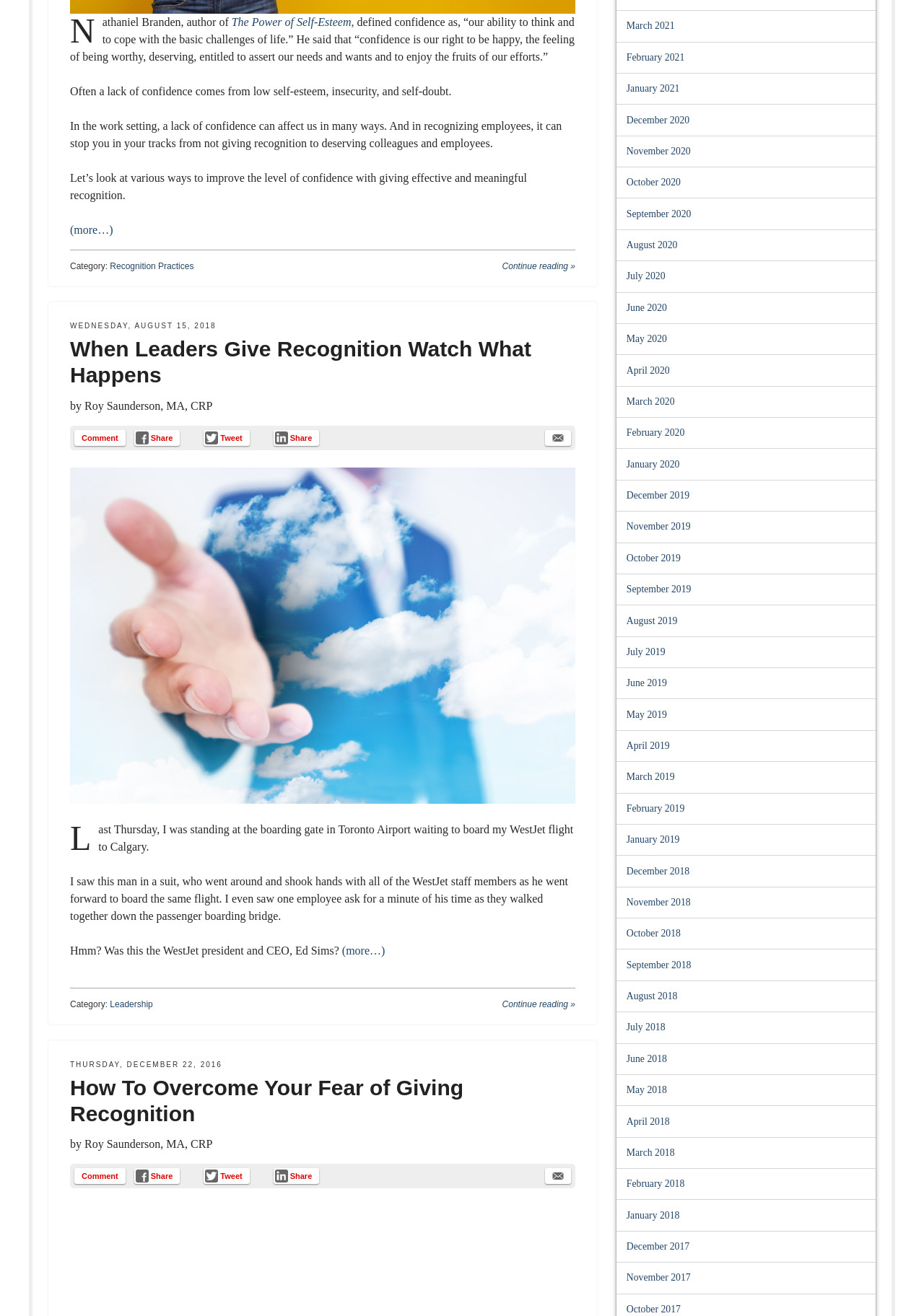Find the bounding box coordinates of the element you need to click on to perform this action: 'Select the month 'March 2021''. The coordinates should be represented by four float values between 0 and 1, in the format [left, top, right, bottom].

[0.678, 0.016, 0.73, 0.024]